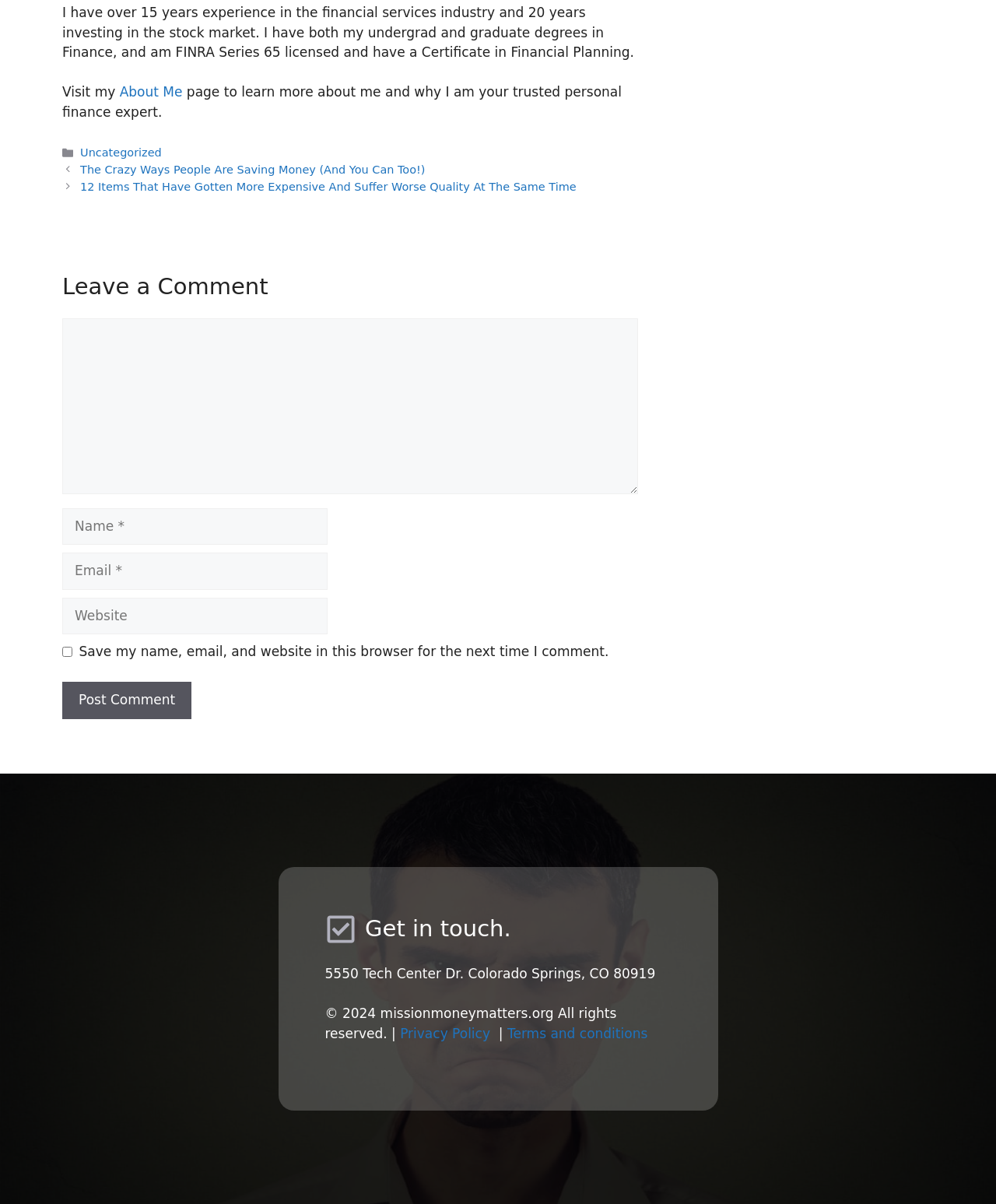How many links are there in the footer section?
From the details in the image, provide a complete and detailed answer to the question.

The footer section can be identified by the element 'FooterAsNonLandmark'. Within this section, there are three links: 'Uncategorized', 'Privacy Policy', and 'Terms and conditions'. These links are identified by their element types and descriptions.